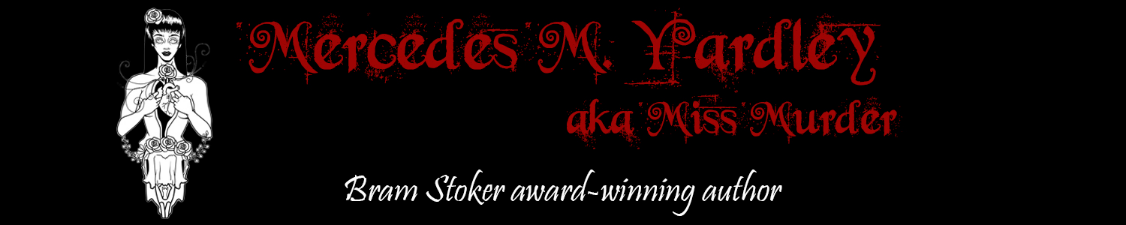Using the information in the image, give a detailed answer to the following question: What is Mercedes M. Yardley's alternate persona?

Mercedes M. Yardley's alternate persona is Miss Murder because the caption explicitly states that the subtitle identifies her alternate persona as 'Miss Murder', suggesting a connection to darker literary themes.